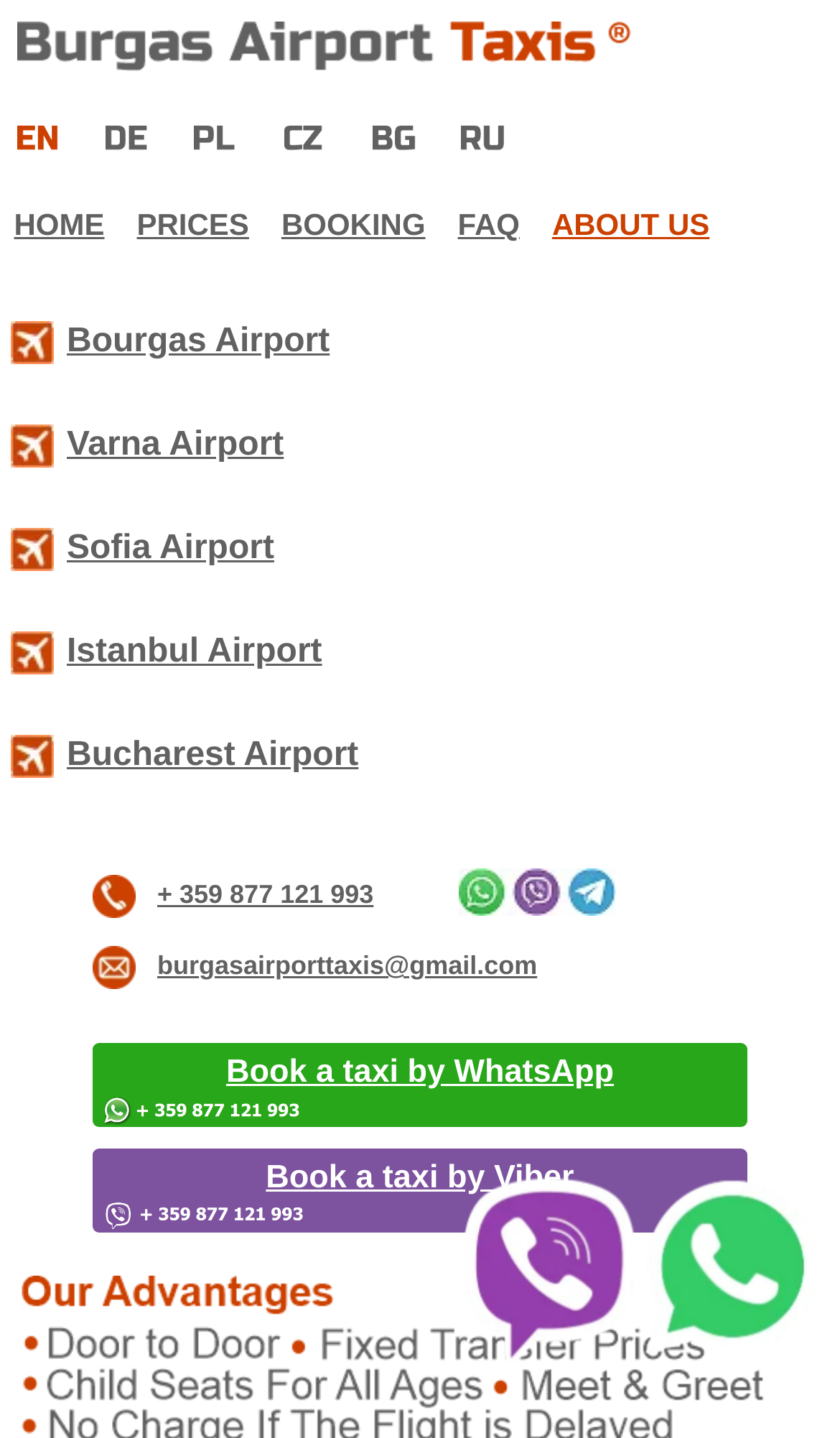Highlight the bounding box of the UI element that corresponds to this description: "alt="Czech language" title="Czech language"".

[0.337, 0.075, 0.389, 0.113]